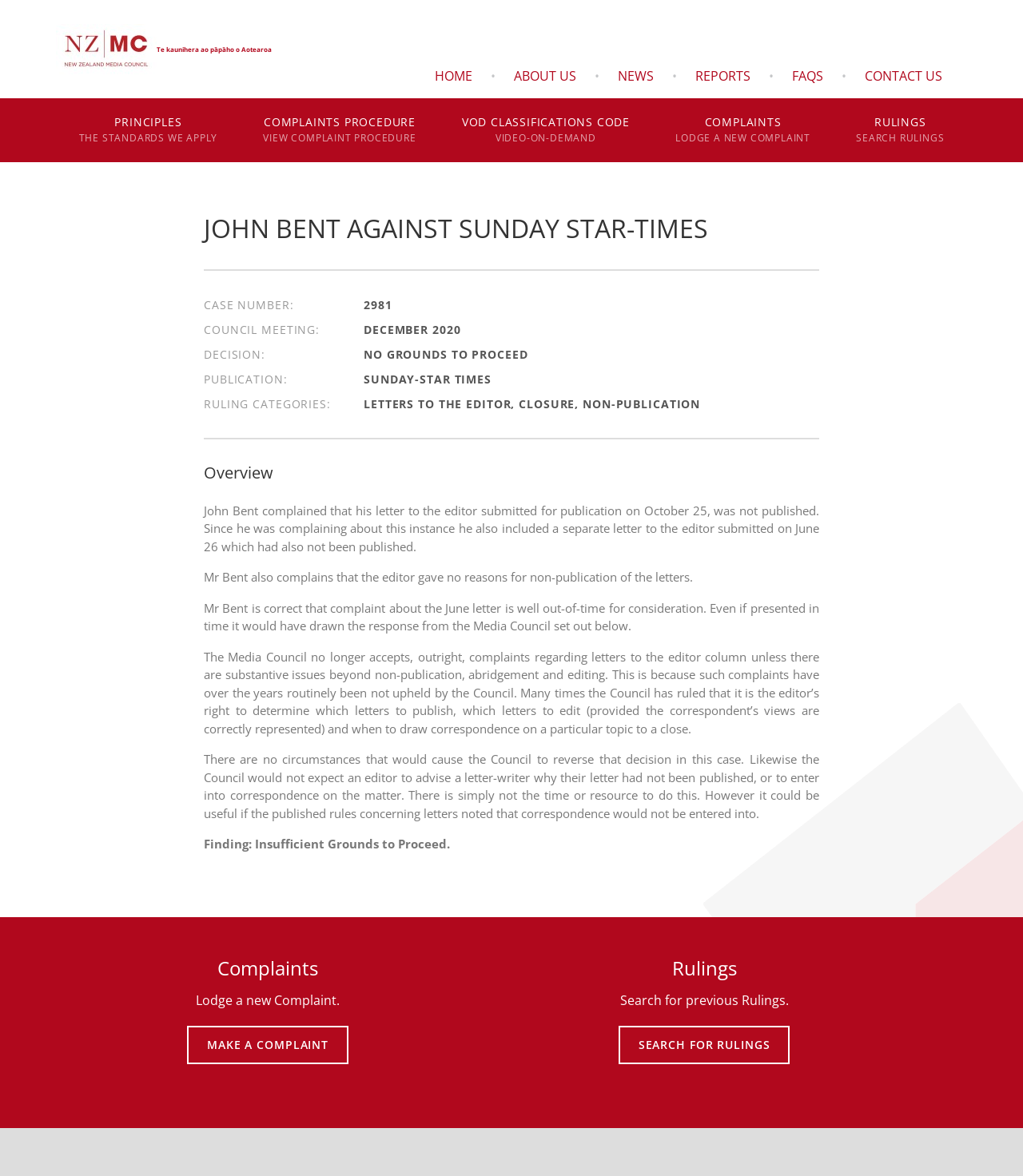Can you find and provide the title of the webpage?

JOHN BENT AGAINST SUNDAY STAR-TIMES